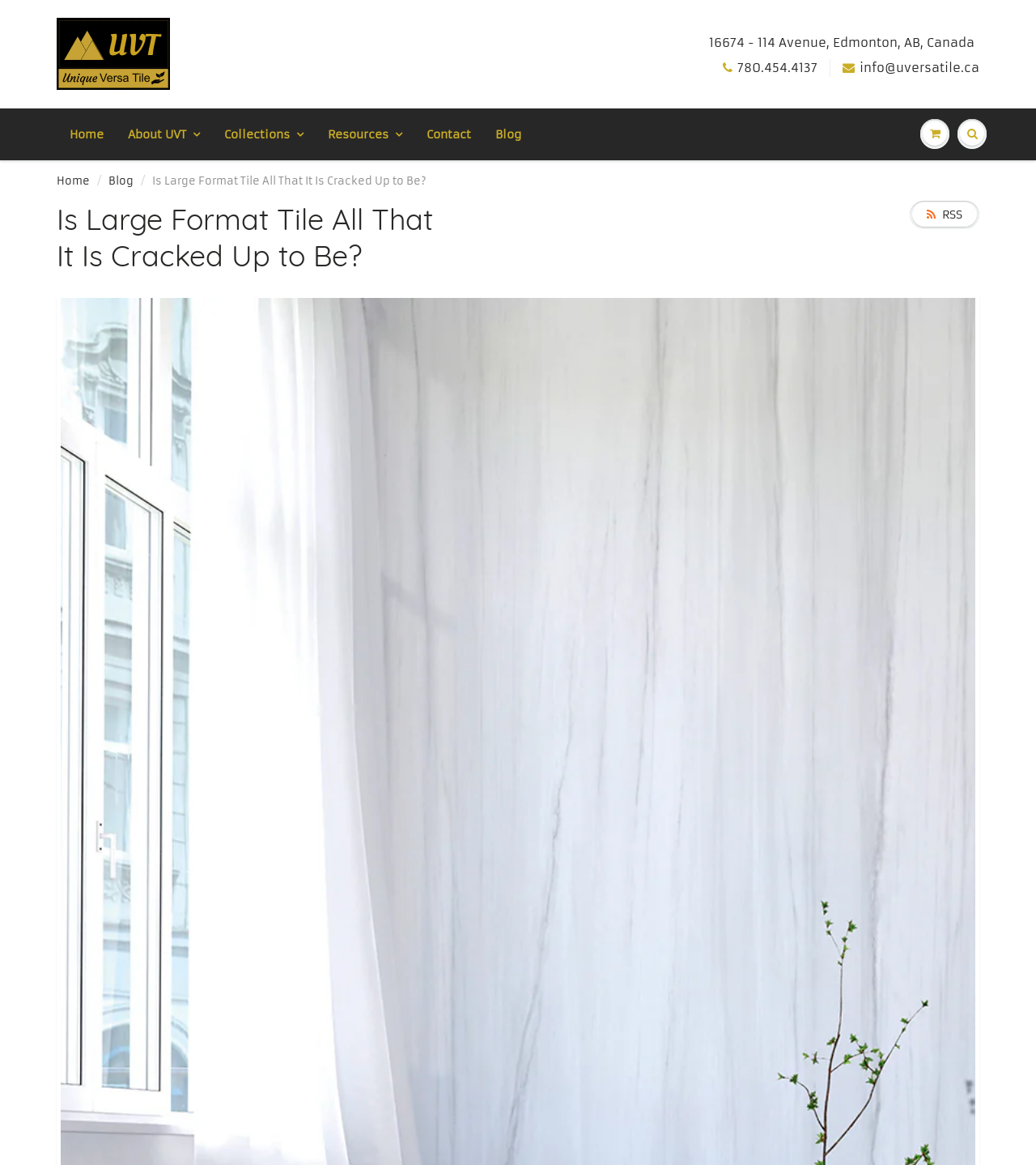From the screenshot, find the bounding box of the UI element matching this description: "Home". Supply the bounding box coordinates in the form [left, top, right, bottom], each a float between 0 and 1.

[0.055, 0.149, 0.087, 0.161]